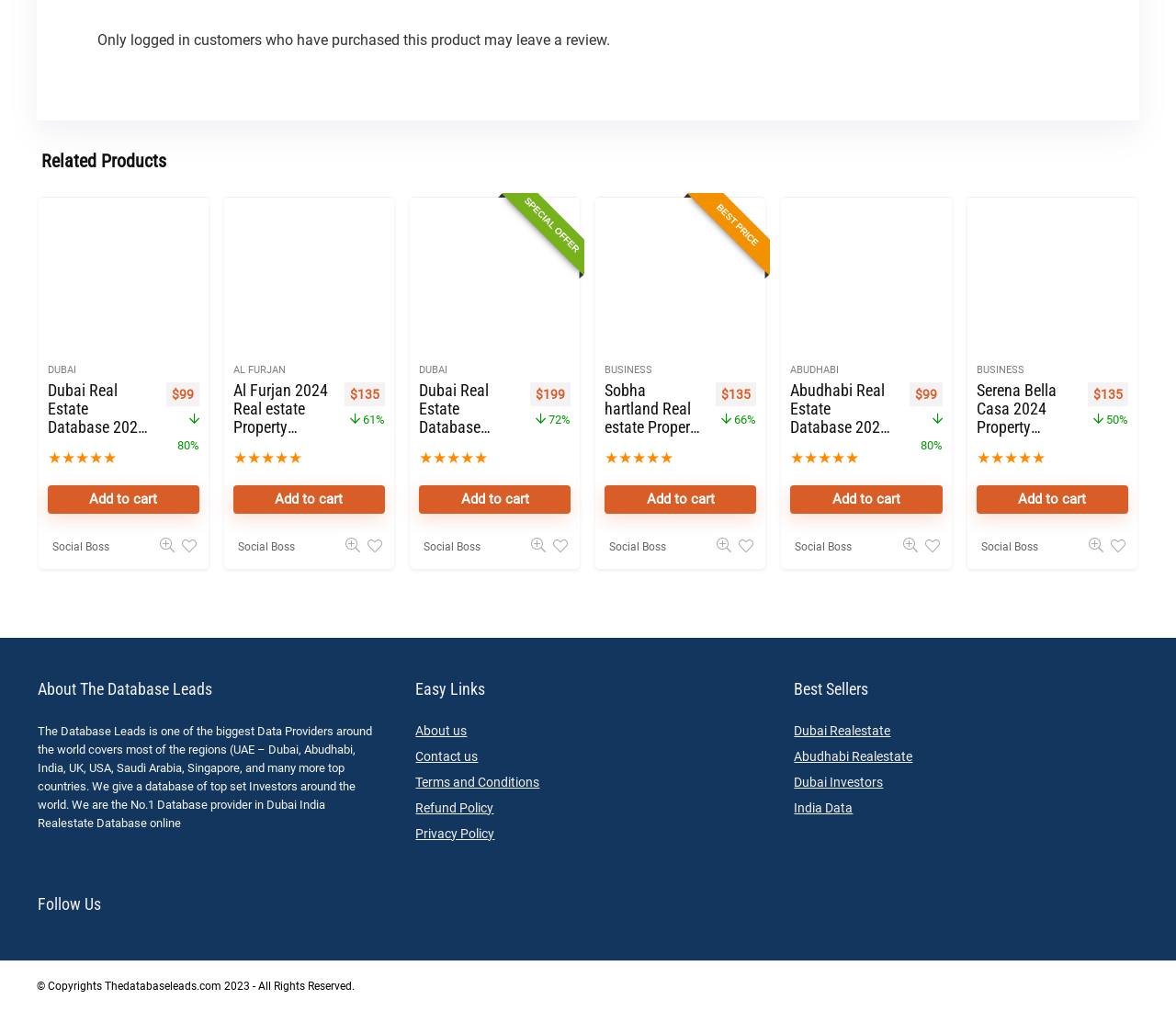Please locate the clickable area by providing the bounding box coordinates to follow this instruction: "Check 'BEST PRICE'".

[0.608, 0.199, 0.647, 0.245]